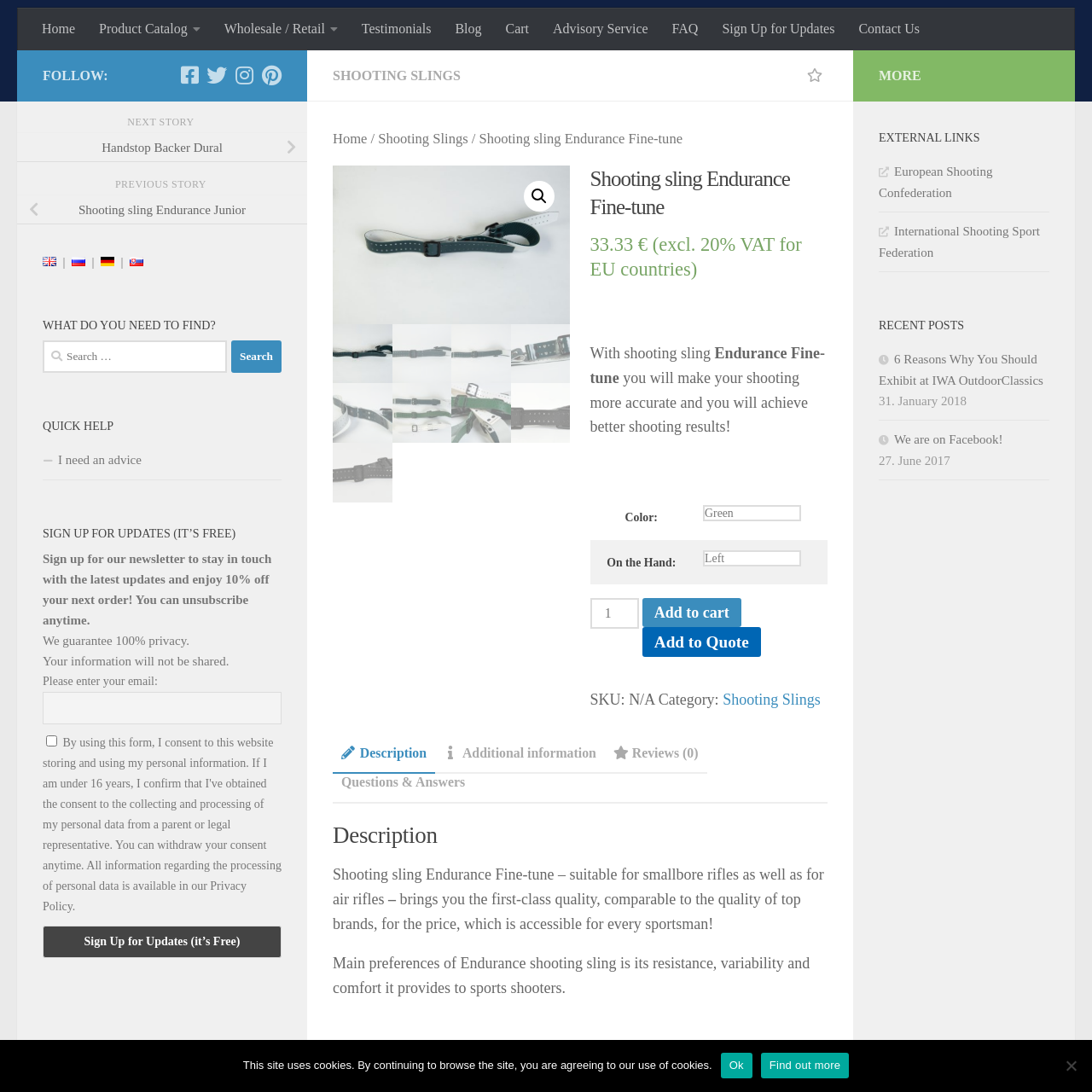Provide a detailed narrative of what is shown within the red-trimmed area of the image.

The image showcases the "Shooting Sling Endurance Fine-tune" in a striking blue-green color. This product is designed for enhanced shooting accuracy and comfort, making it suitable for smallbore rifles and air rifles alike. The sling is crafted to provide first-class quality comparable to top brands while remaining accessible to every sportsman. Its main attributes include durability, versatility, and comfort, which aim to improve overall shooting performance. The accompanying text highlights that with this shooting sling, users can achieve better results during their shooting activities.